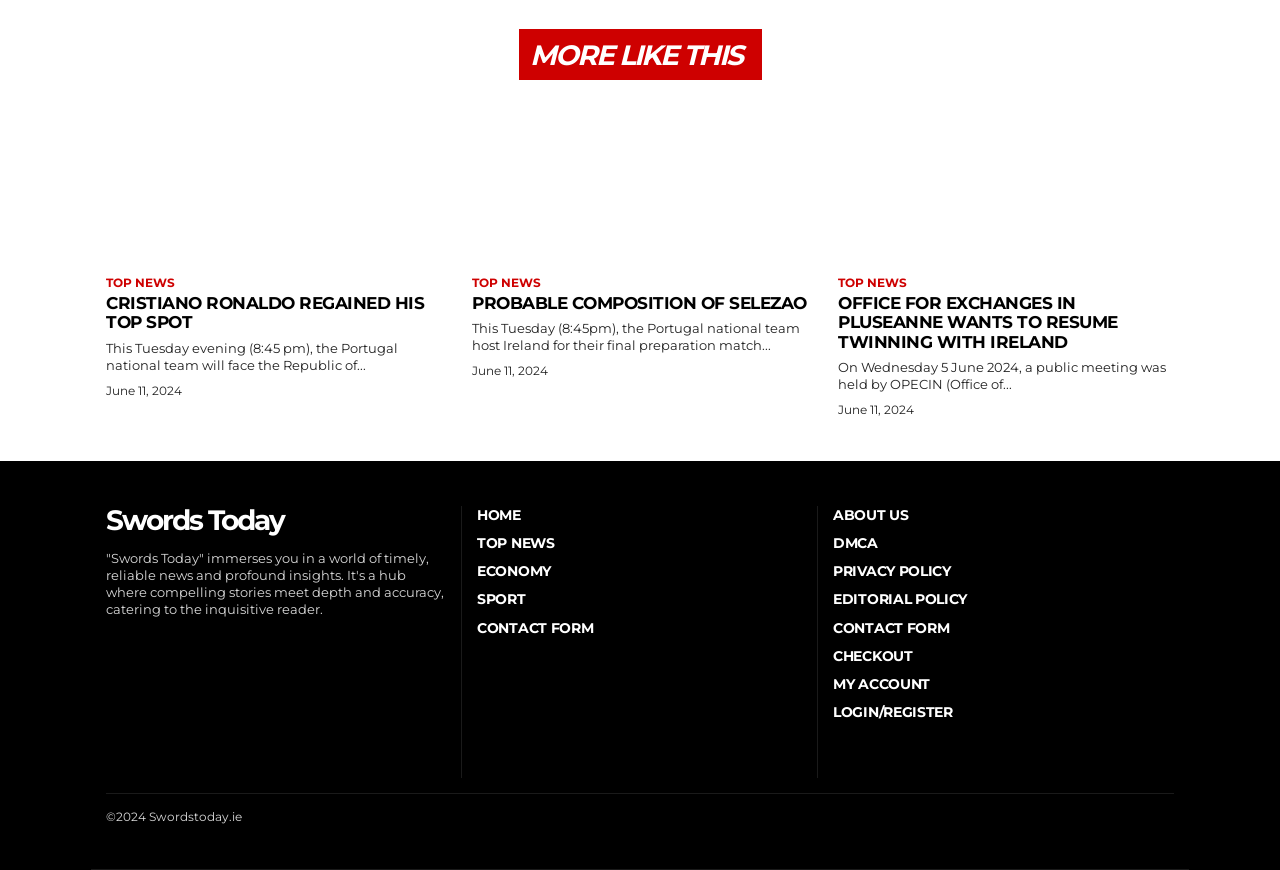Provide your answer to the question using just one word or phrase: What is the topic of the first news article?

Cristiano Ronaldo